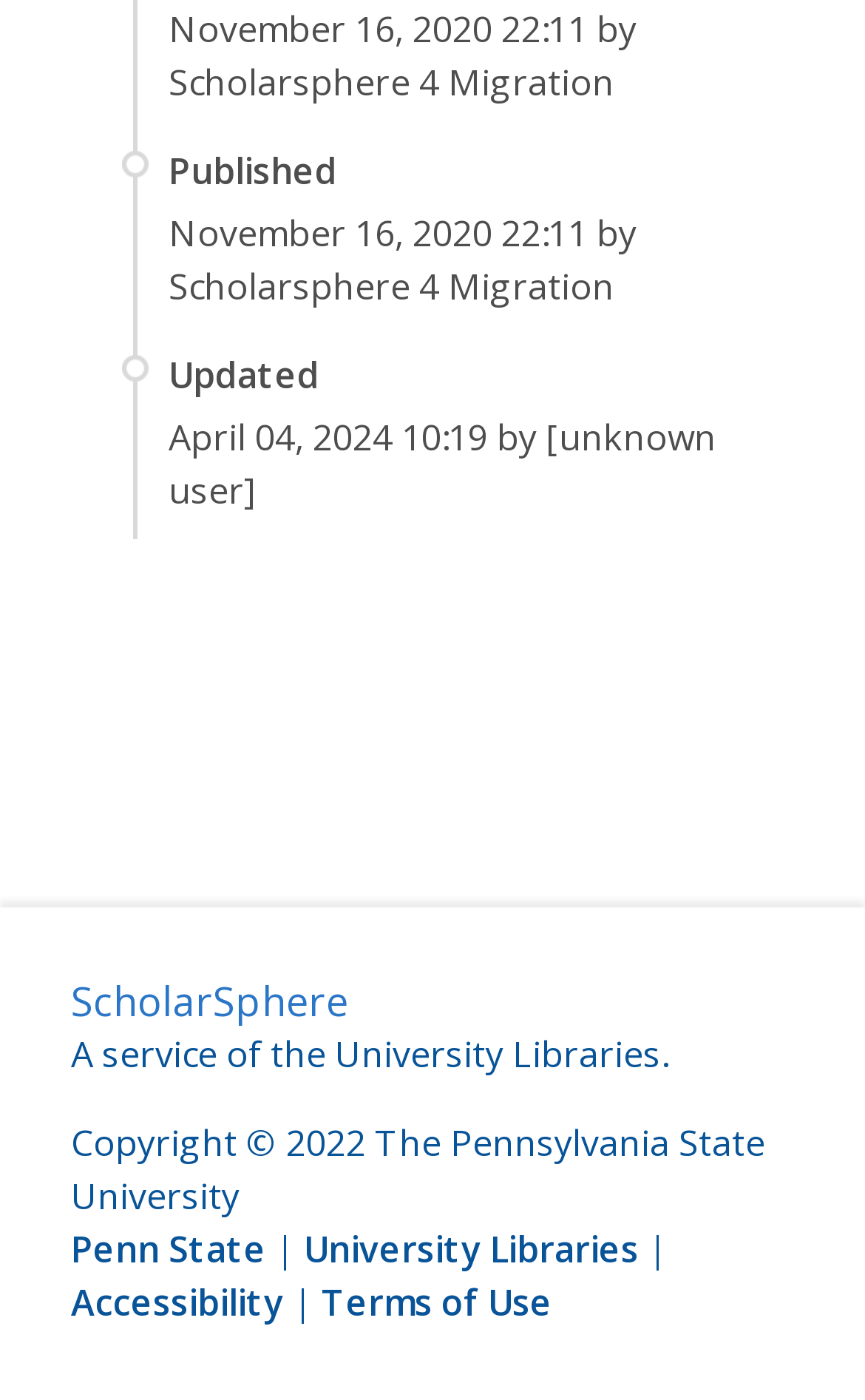Using the elements shown in the image, answer the question comprehensively: Who is the copyright holder?

I found the copyright holder by looking at the text 'Copyright © 2022 The Pennsylvania State University' which is located at the bottom of the webpage.